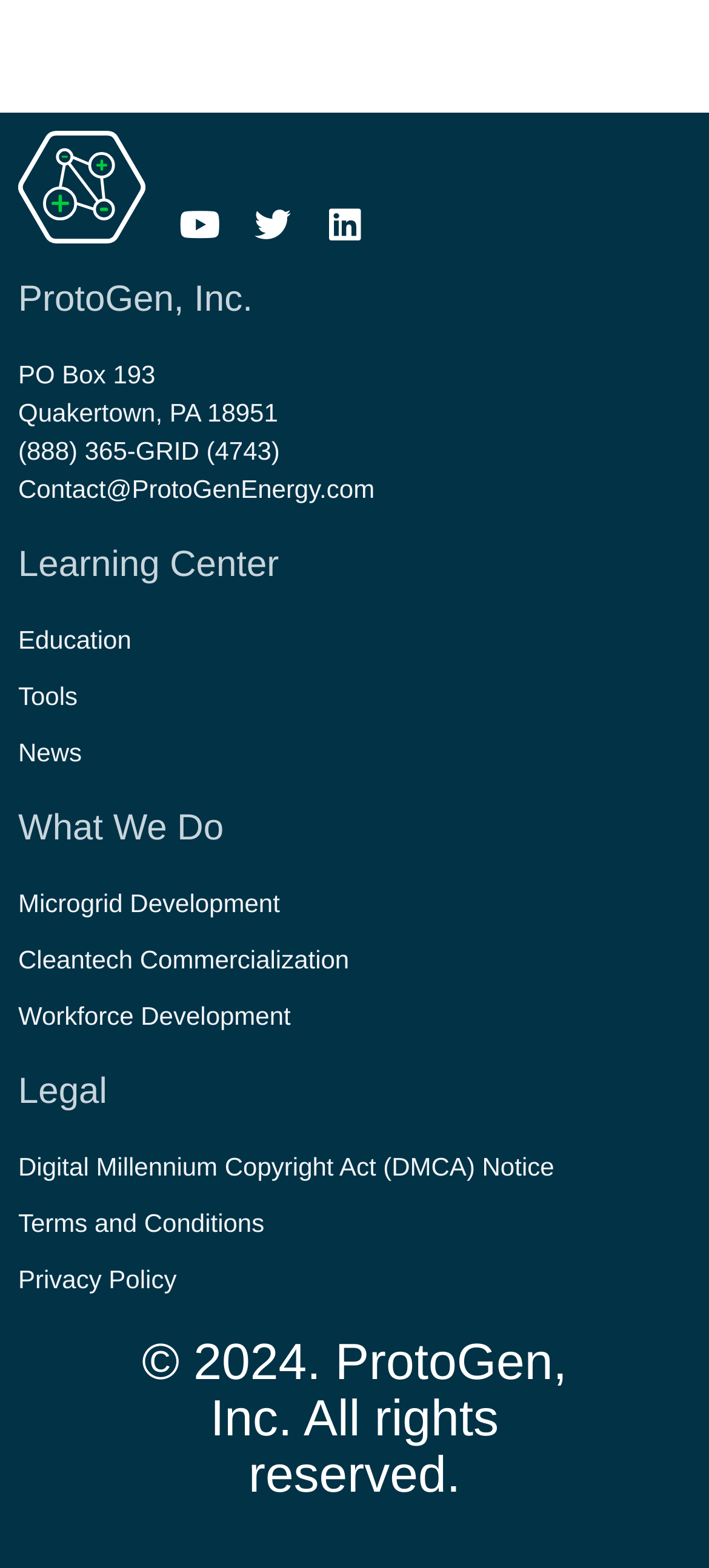What is the contact email?
Refer to the image and respond with a one-word or short-phrase answer.

Contact@ProtoGenEnergy.com